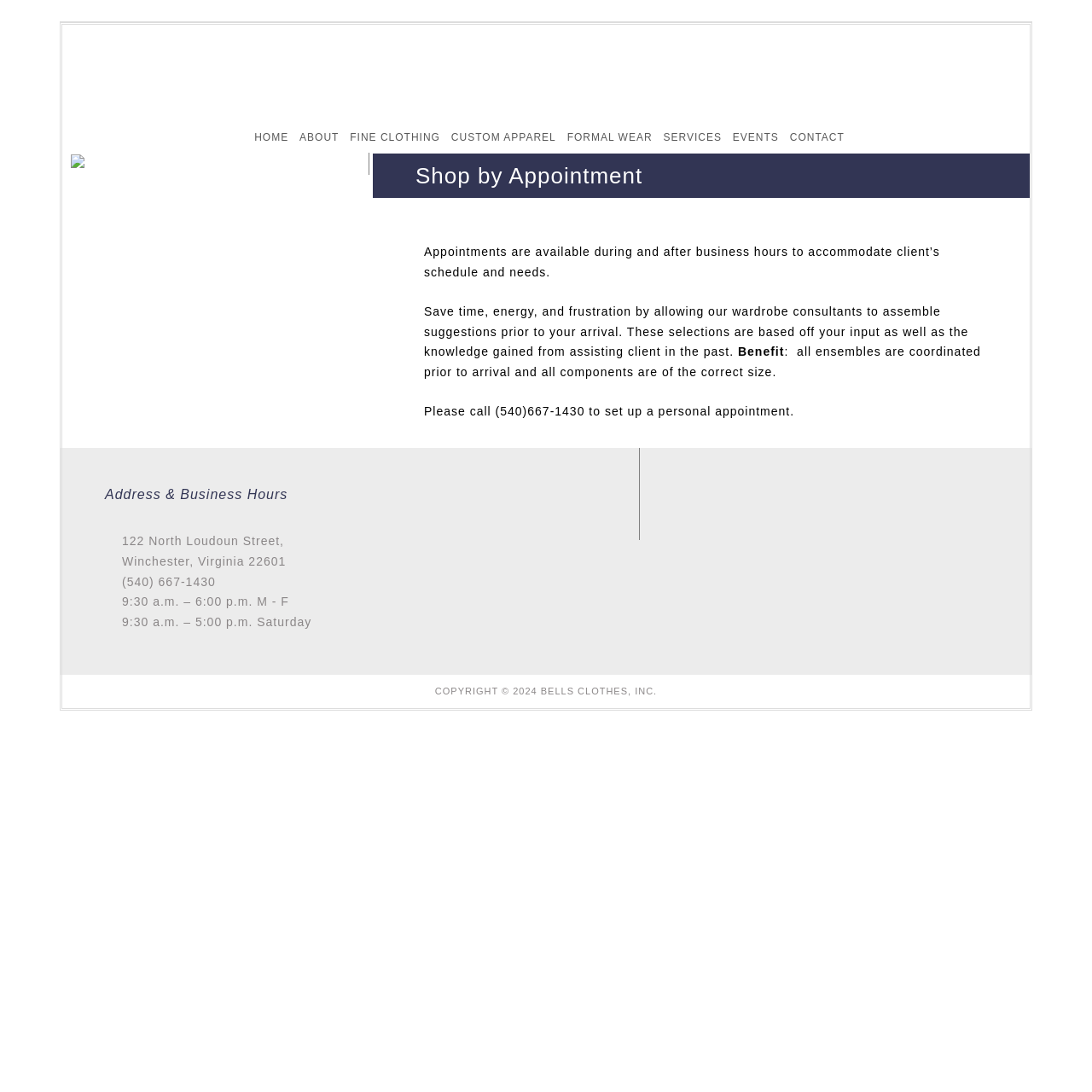Indicate the bounding box coordinates of the element that needs to be clicked to satisfy the following instruction: "Click CUSTOM APPAREL". The coordinates should be four float numbers between 0 and 1, i.e., [left, top, right, bottom].

[0.407, 0.111, 0.509, 0.141]